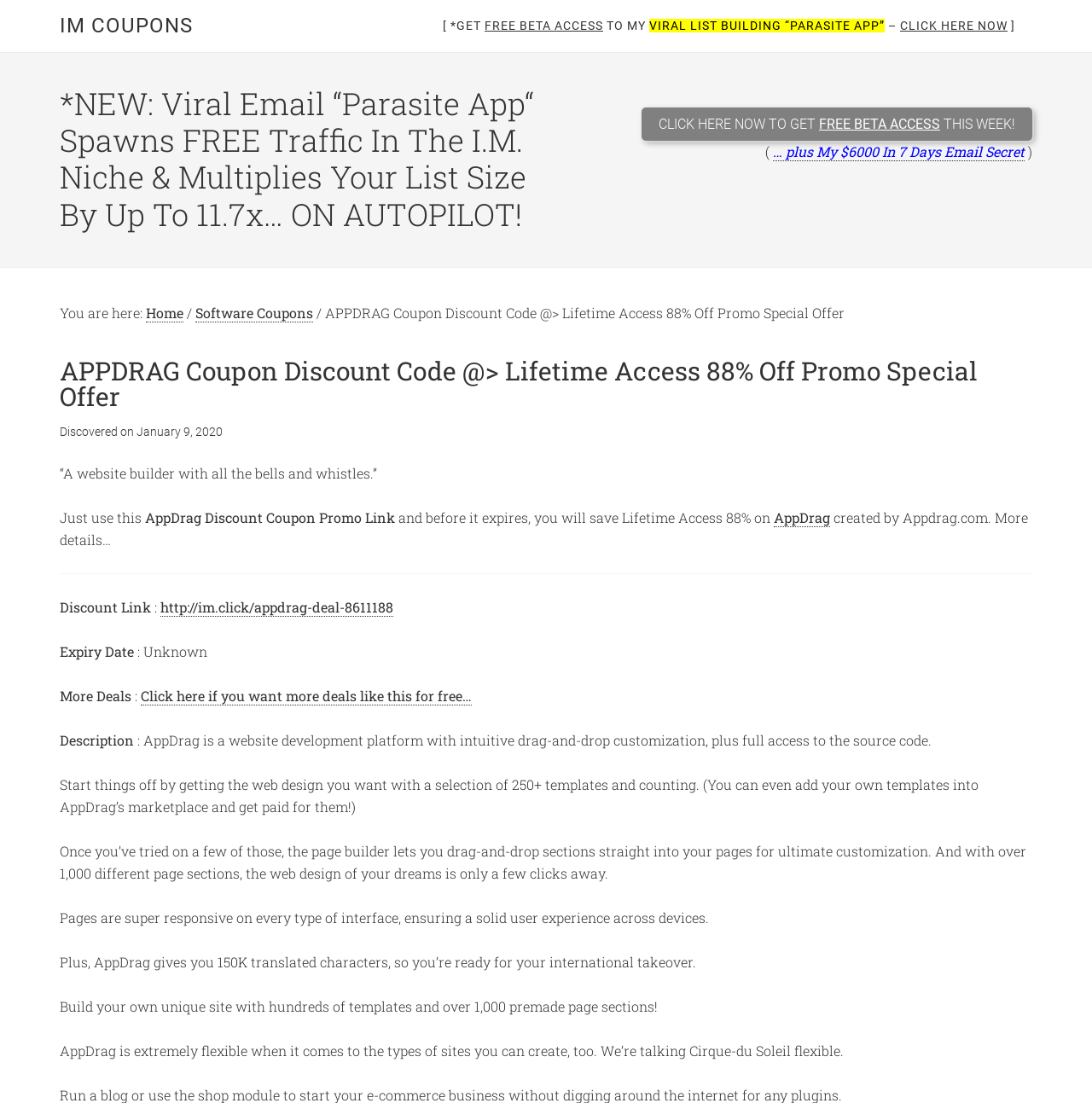Please extract the webpage's main title and generate its text content.

APPDRAG Coupon Discount Code @> Lifetime Access 88% Off Promo Special Offer